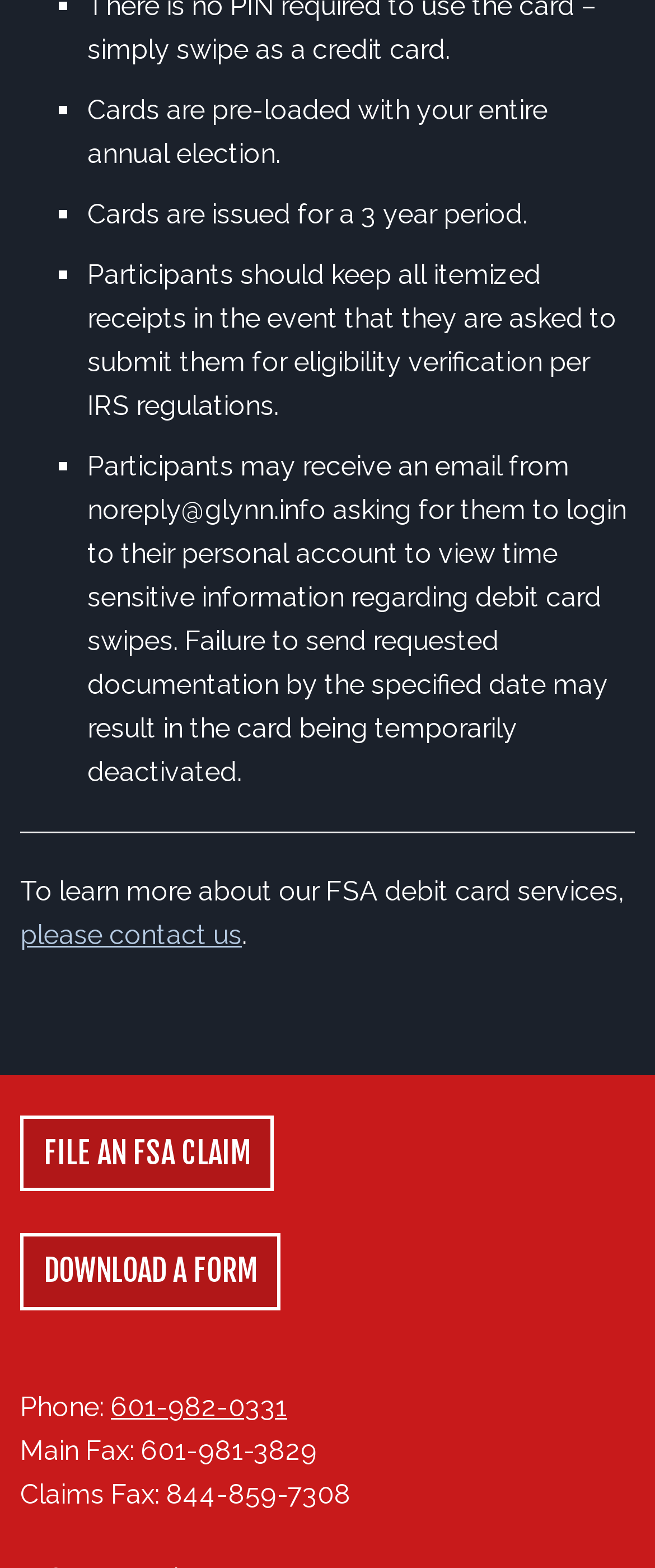Given the description of a UI element: "601-982-0331", identify the bounding box coordinates of the matching element in the webpage screenshot.

[0.169, 0.887, 0.438, 0.907]